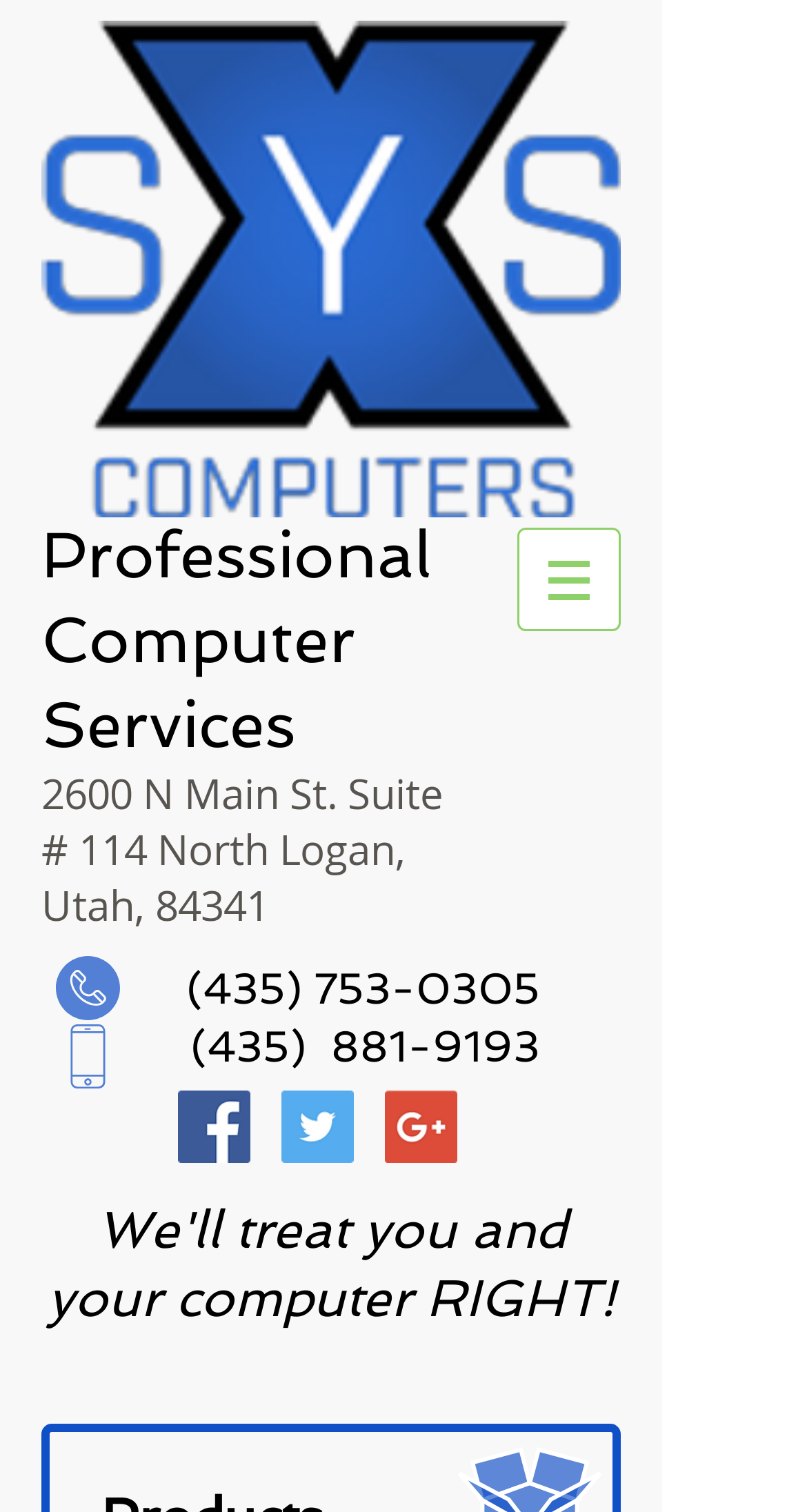What is the address of xsyscomputers?
Based on the image, give a one-word or short phrase answer.

2600 N Main St. Suite # 114 North Logan, Utah, 84341